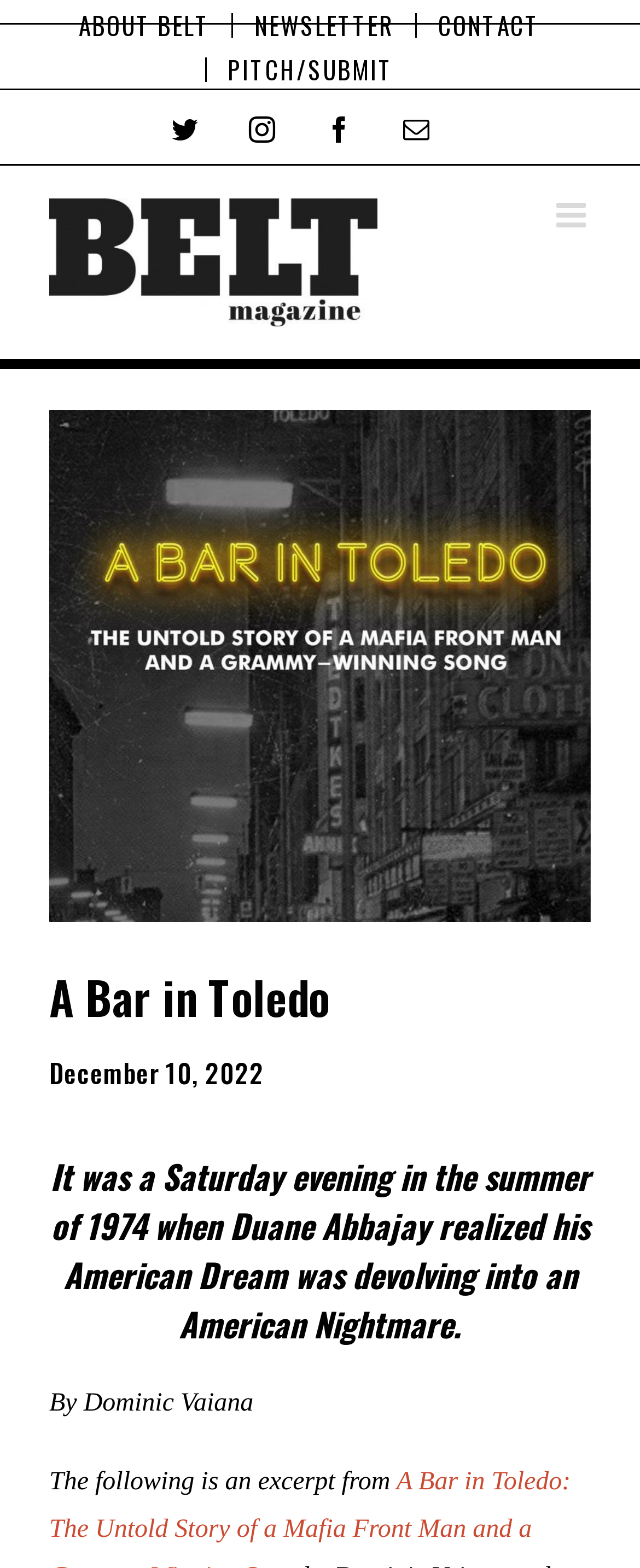Locate the bounding box of the UI element described by: "alt="Belt Magazine Logo"" in the given webpage screenshot.

[0.077, 0.127, 0.59, 0.209]